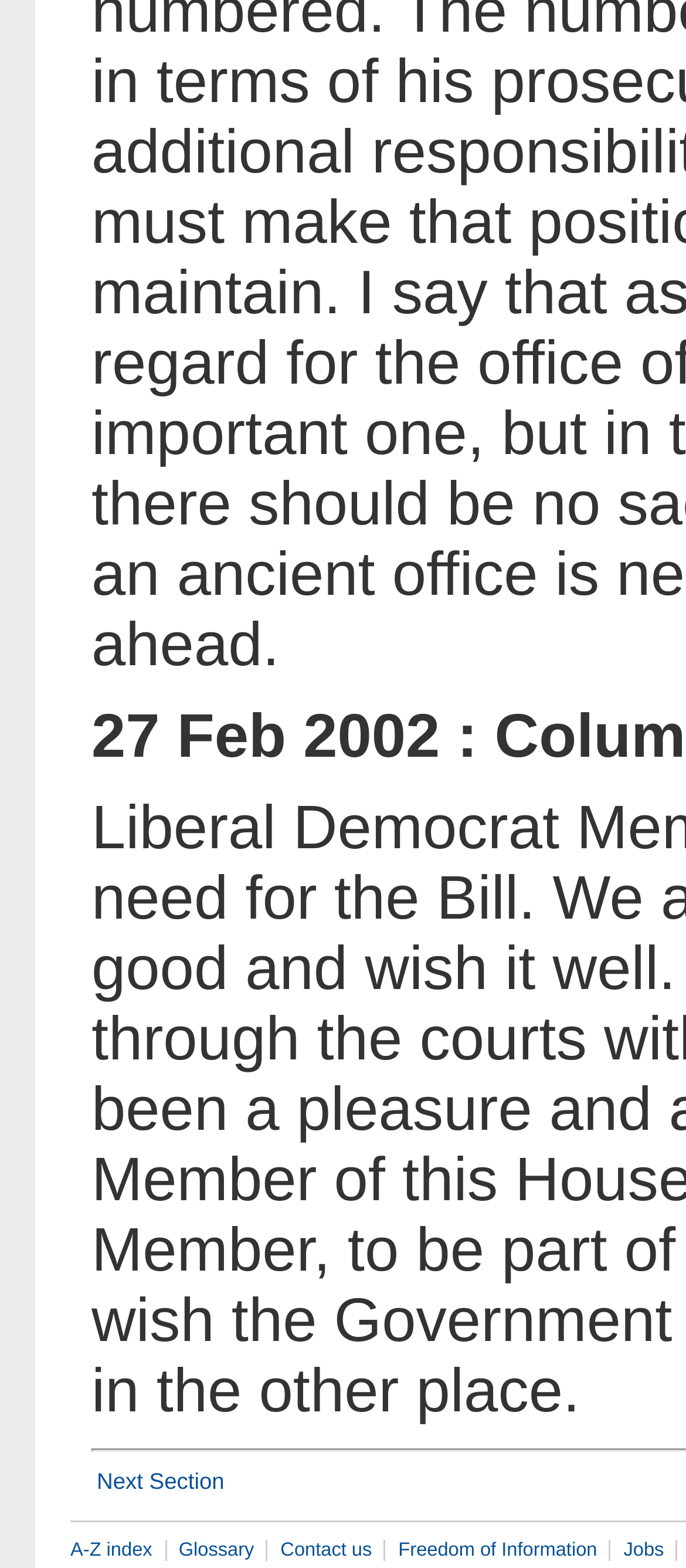Identify and provide the bounding box for the element described by: "Glossary".

[0.242, 0.982, 0.388, 0.996]